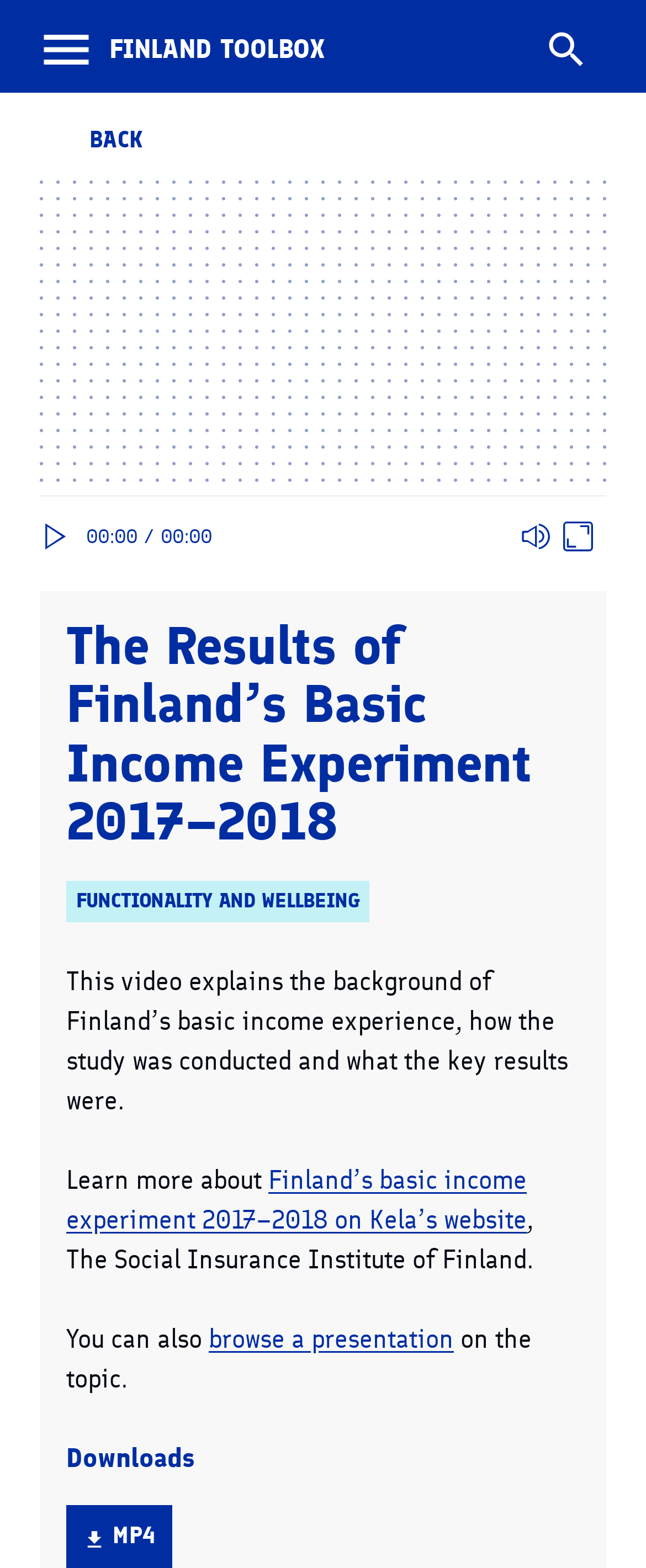Please give a concise answer to this question using a single word or phrase: 
What is the topic of the video?

Finland's basic income experiment